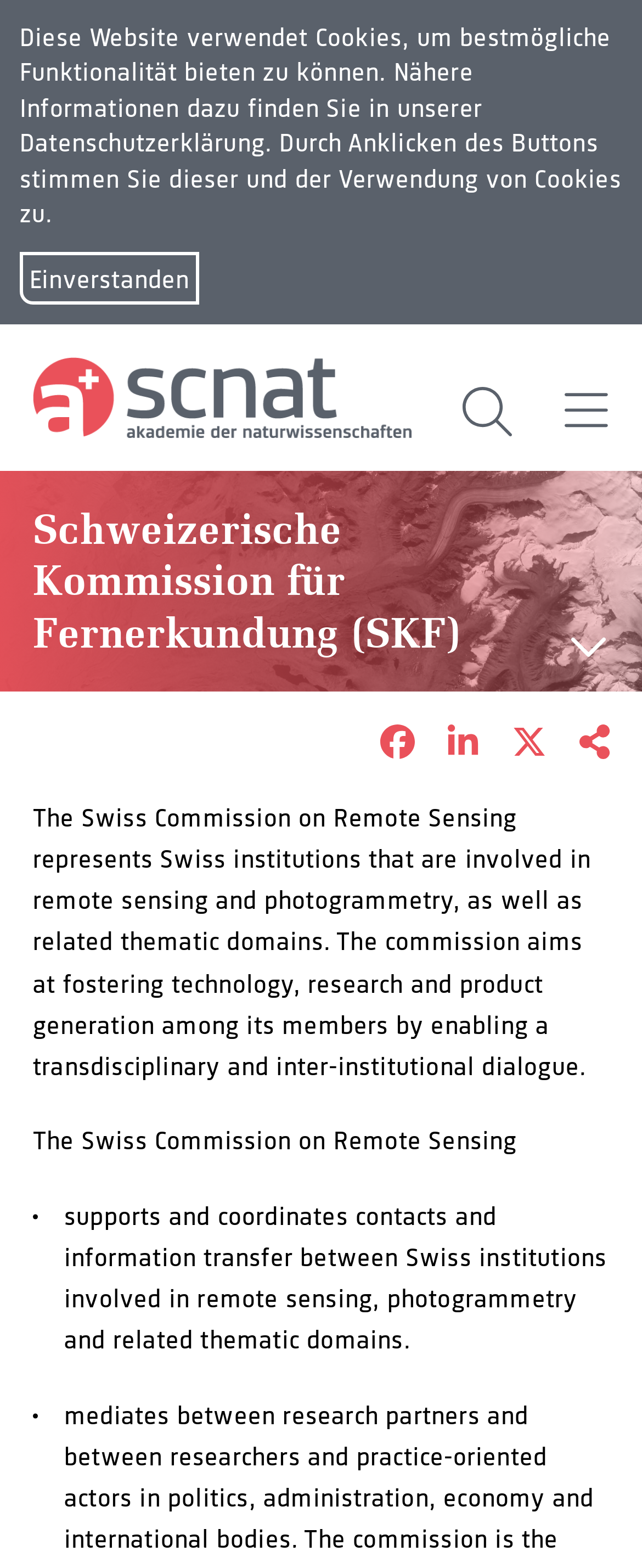Determine the bounding box coordinates of the section to be clicked to follow the instruction: "Click the search button". The coordinates should be given as four float numbers between 0 and 1, formatted as [left, top, right, bottom].

[0.717, 0.246, 0.799, 0.279]